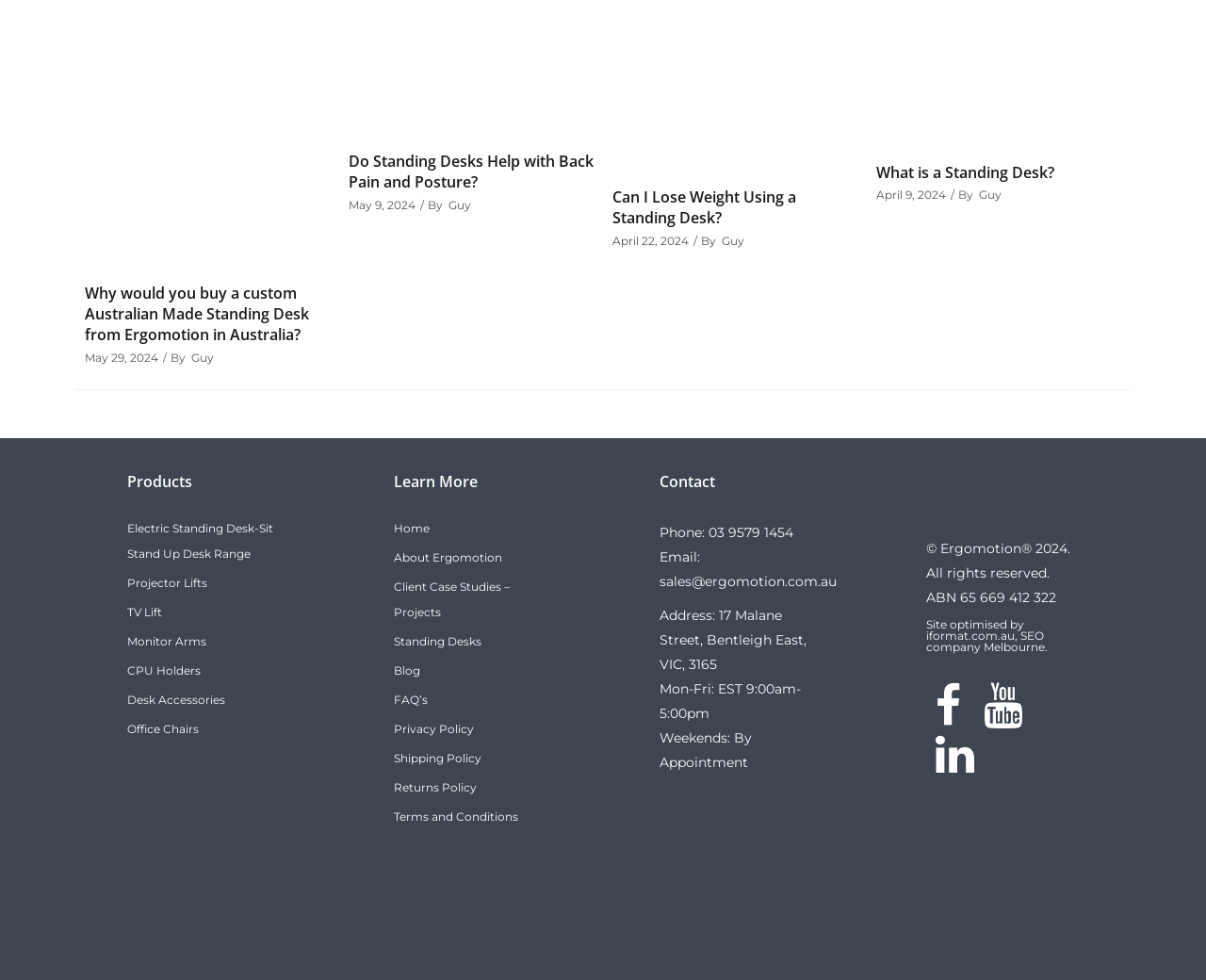Locate and provide the bounding box coordinates for the HTML element that matches this description: "Client Case Studies – Projects".

[0.326, 0.591, 0.422, 0.632]